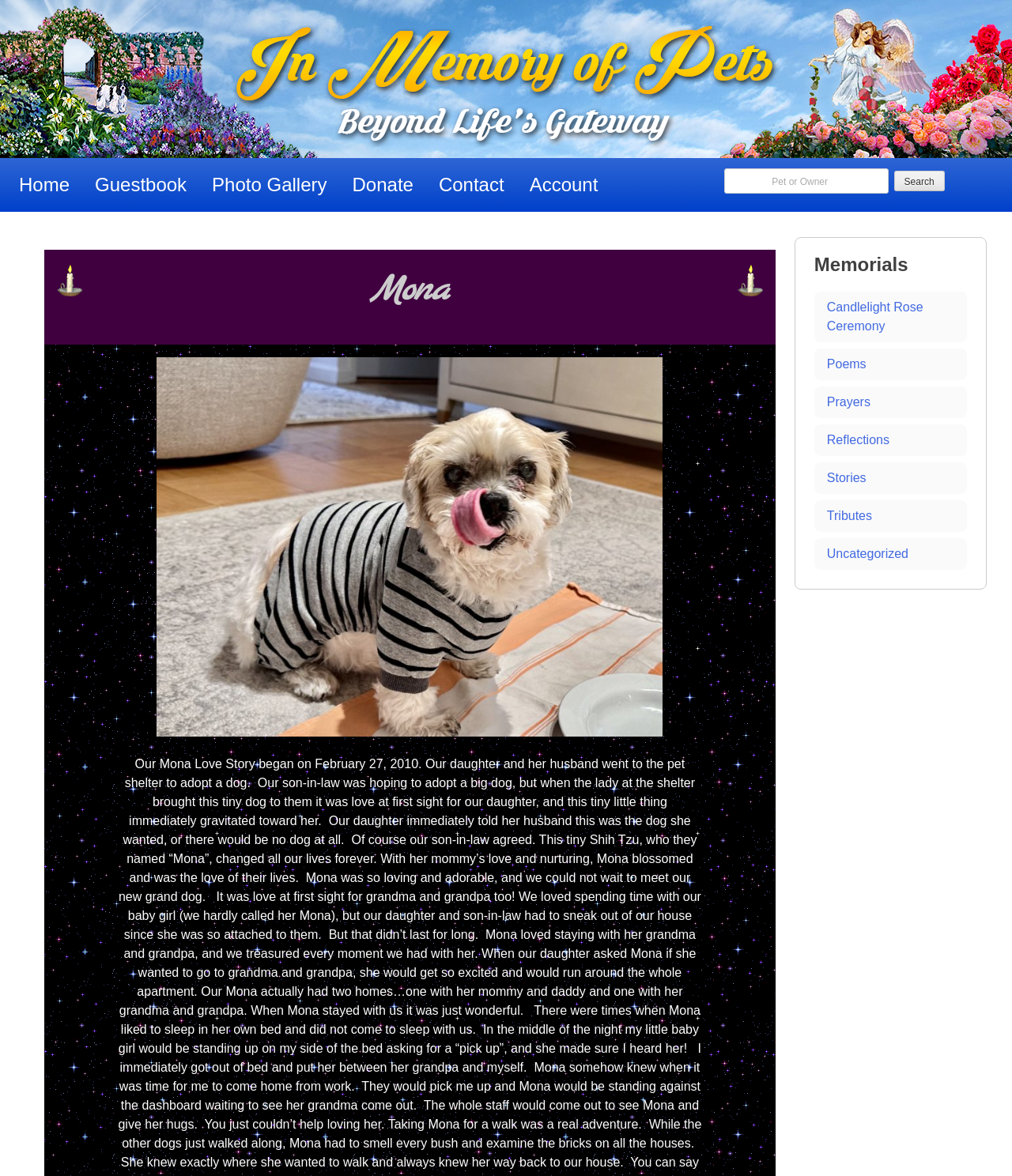Locate the bounding box coordinates of the clickable region to complete the following instruction: "visit photo gallery."

[0.197, 0.14, 0.336, 0.175]